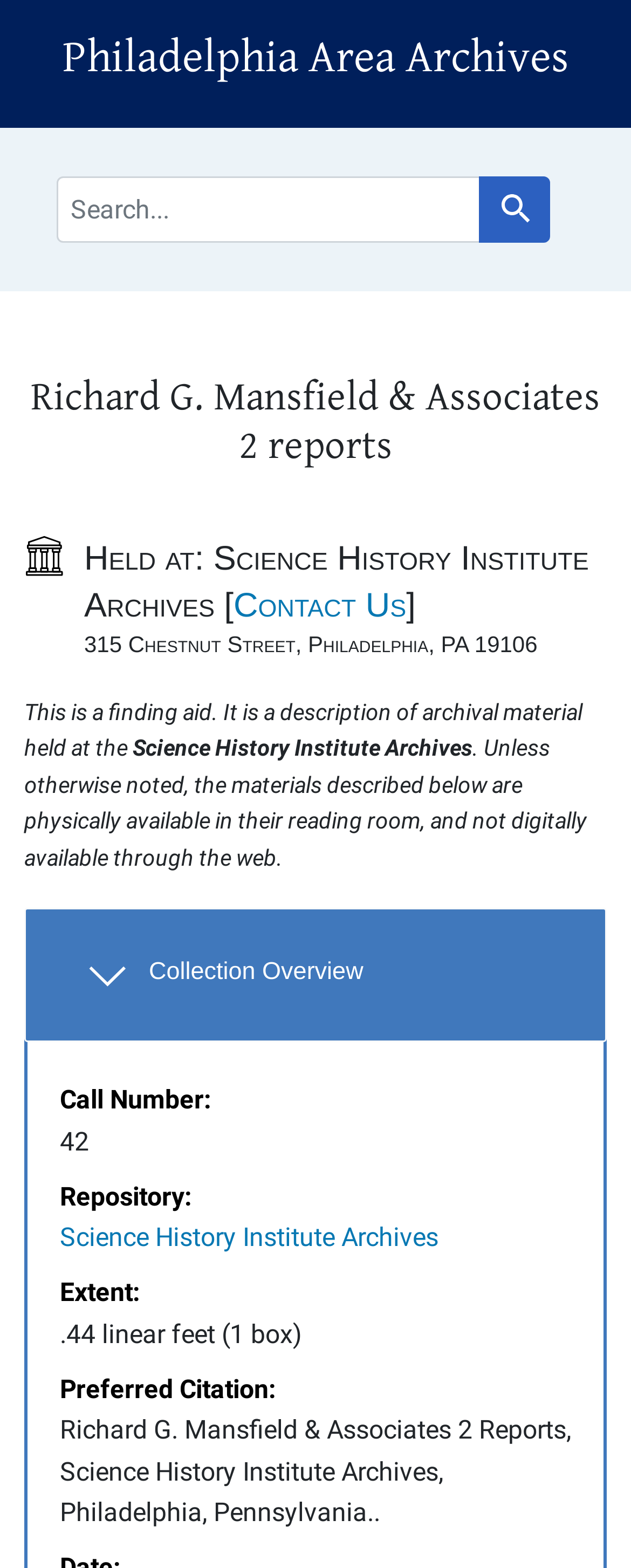Identify the primary heading of the webpage and provide its text.

Philadelphia Area Archives